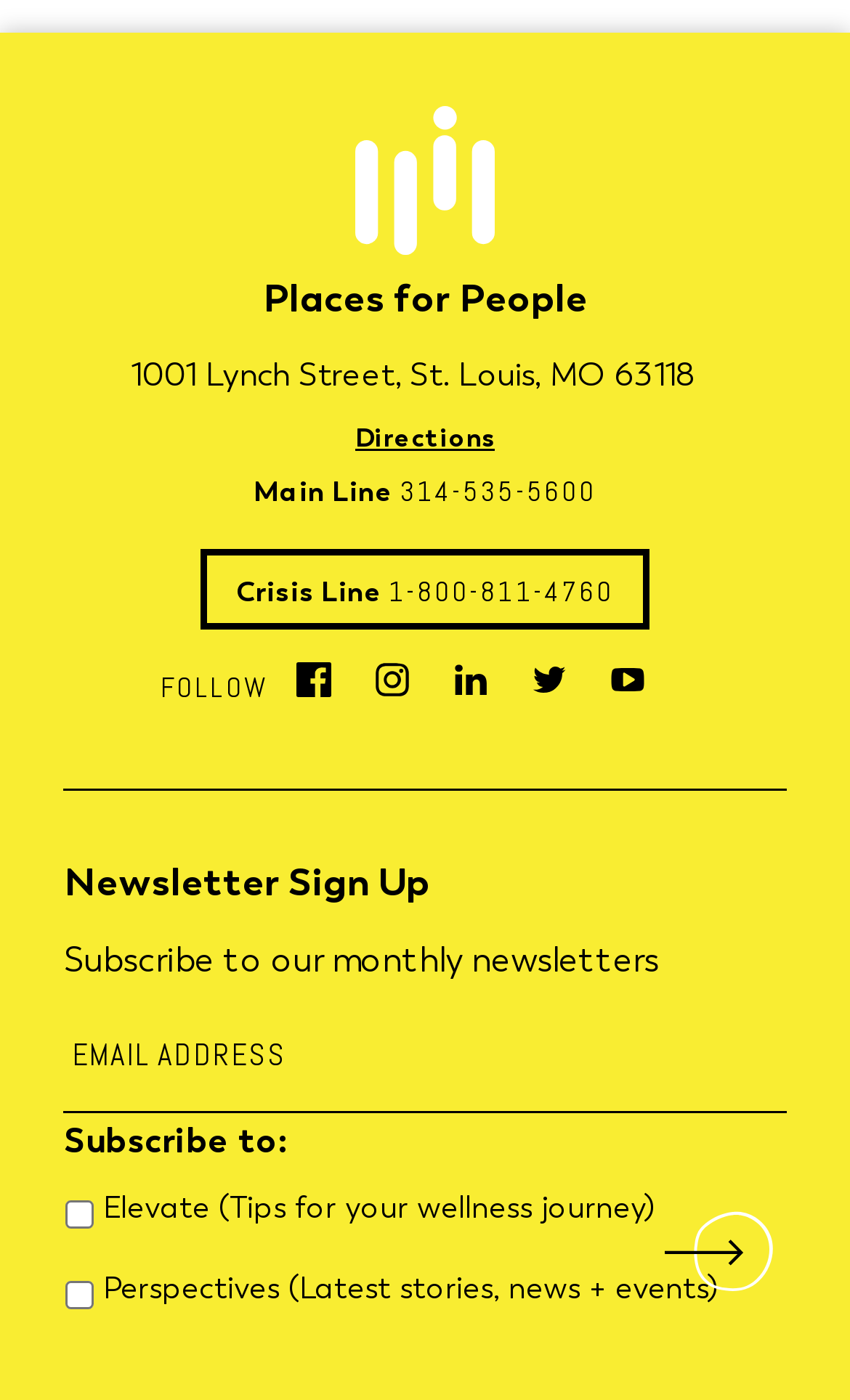Find the bounding box of the web element that fits this description: "name="input_1" placeholder="Email Address"".

[0.075, 0.728, 0.792, 0.793]